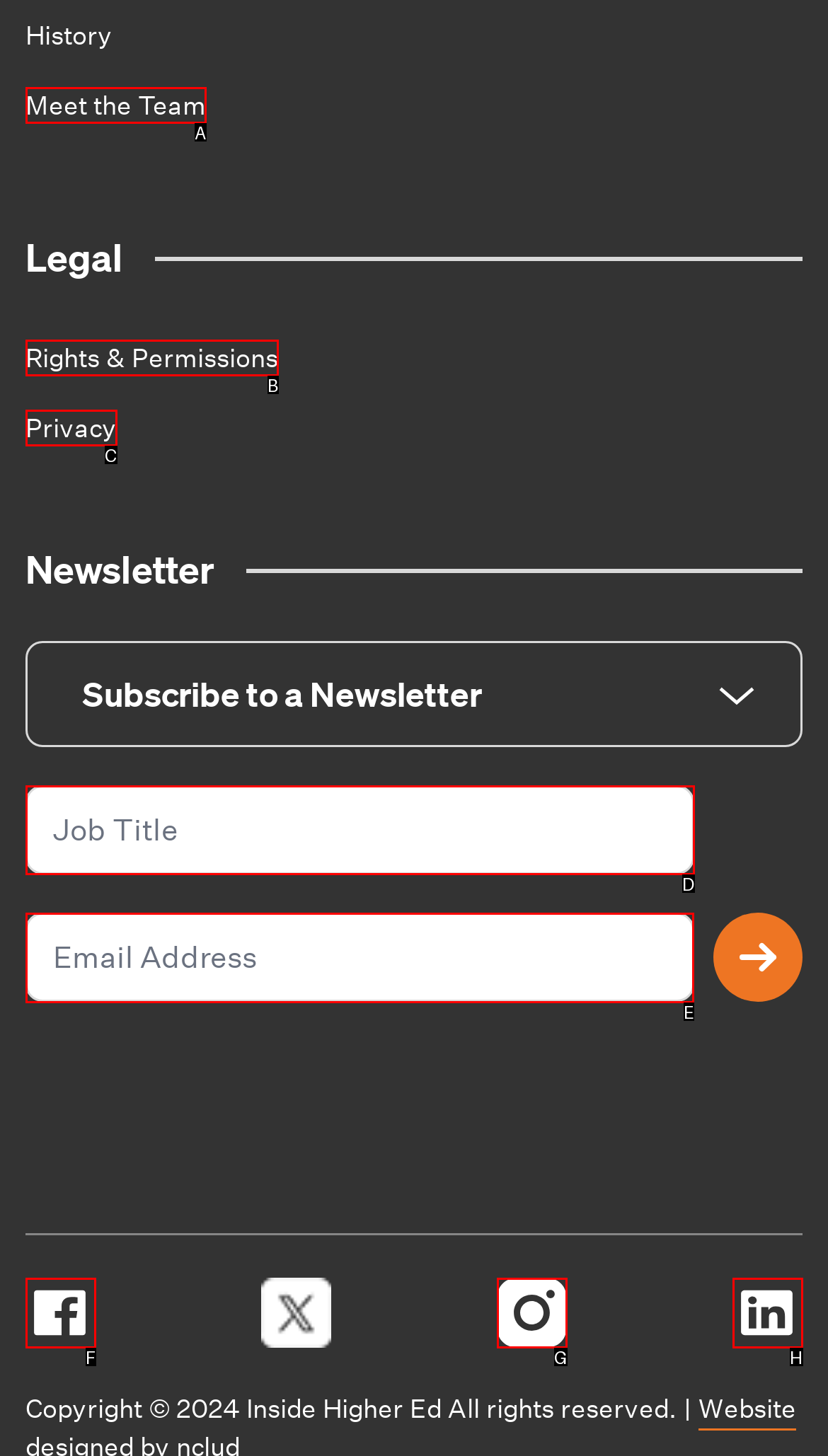Tell me which letter corresponds to the UI element that will allow you to Enter Email Address. Answer with the letter directly.

E